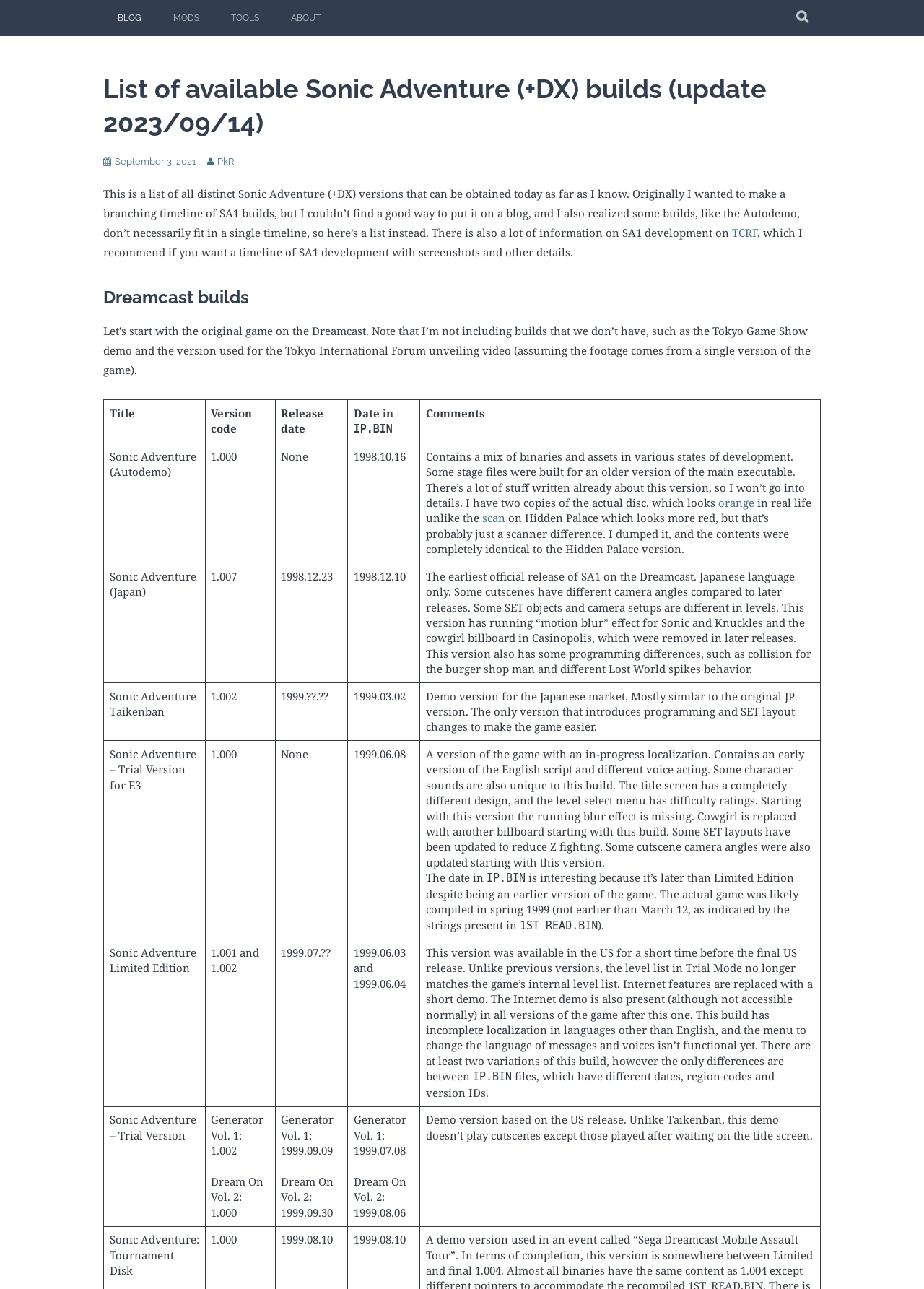Please give a one-word or short phrase response to the following question: 
What is the purpose of this webpage?

List of Sonic Adventure builds